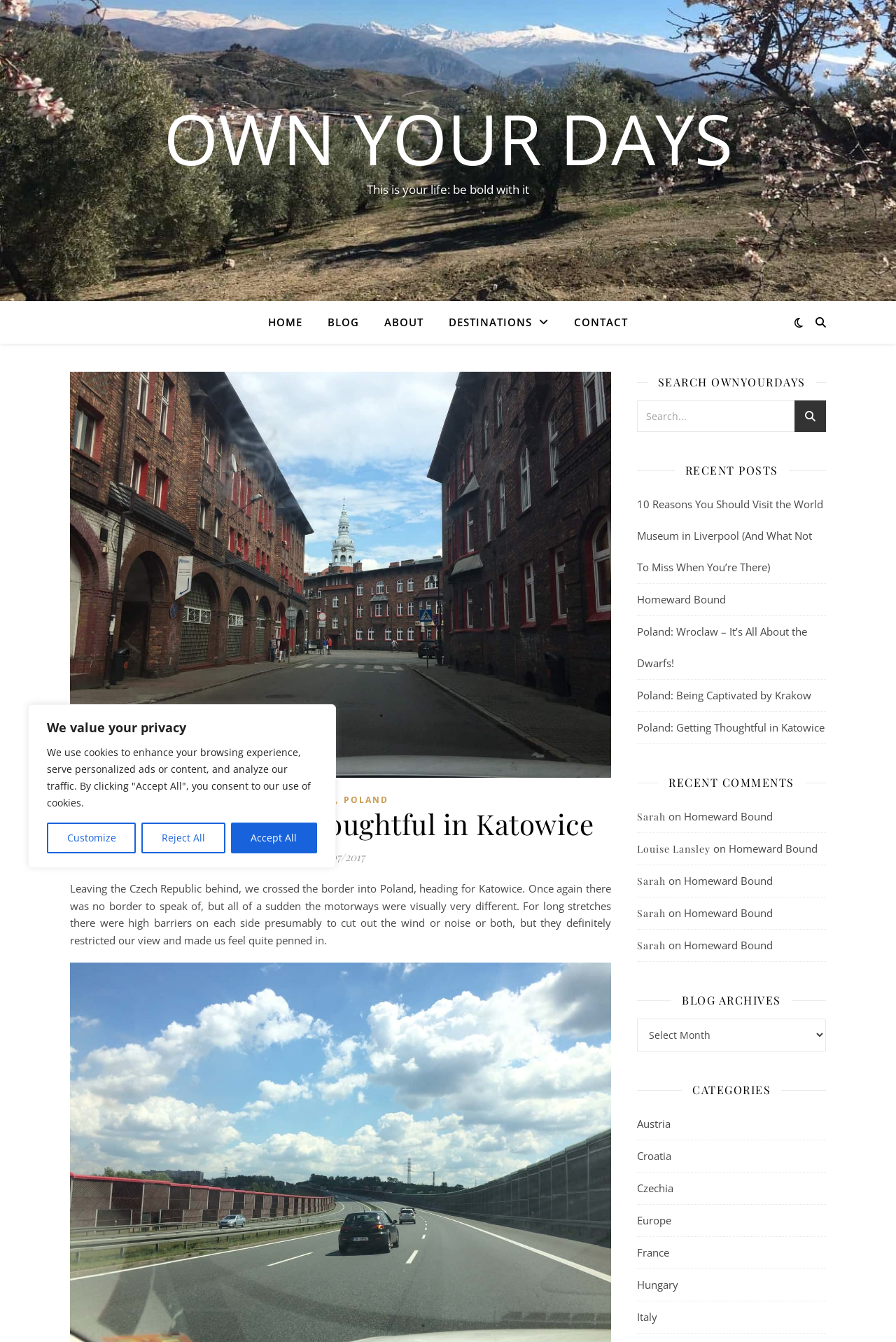Refer to the screenshot and answer the following question in detail:
What is the category of the post 'Poland: Getting Thoughtful in Katowice'?

The category of the post can be found in the header section, where it says 'EUROPE' and then 'POLAND'. This indicates that the post is categorized under Europe and Poland.